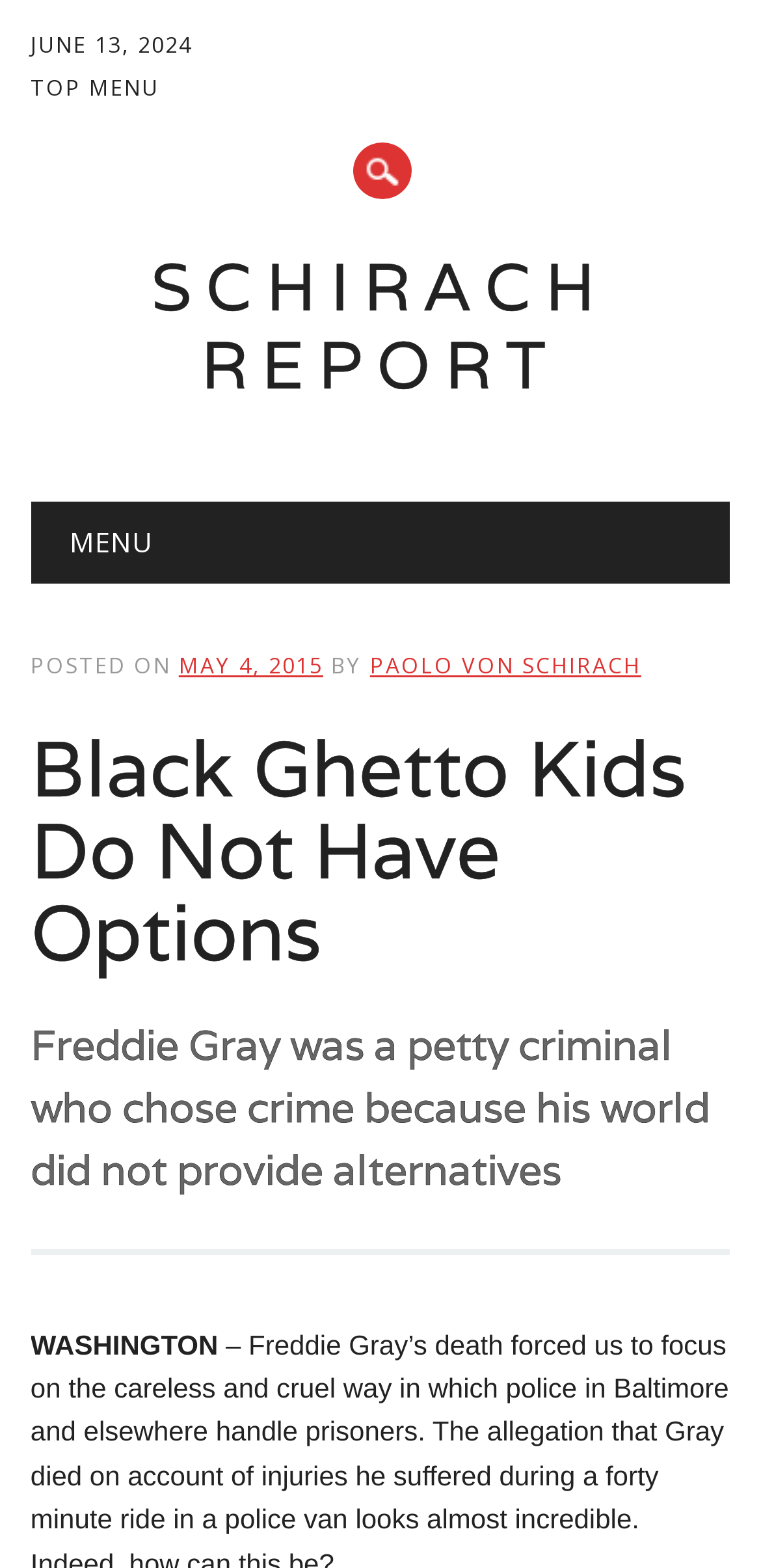What is the date mentioned at the top?
Answer the question with a detailed explanation, including all necessary information.

I looked at the top of the webpage and found a static text element with the date 'JUNE 13, 2024'.